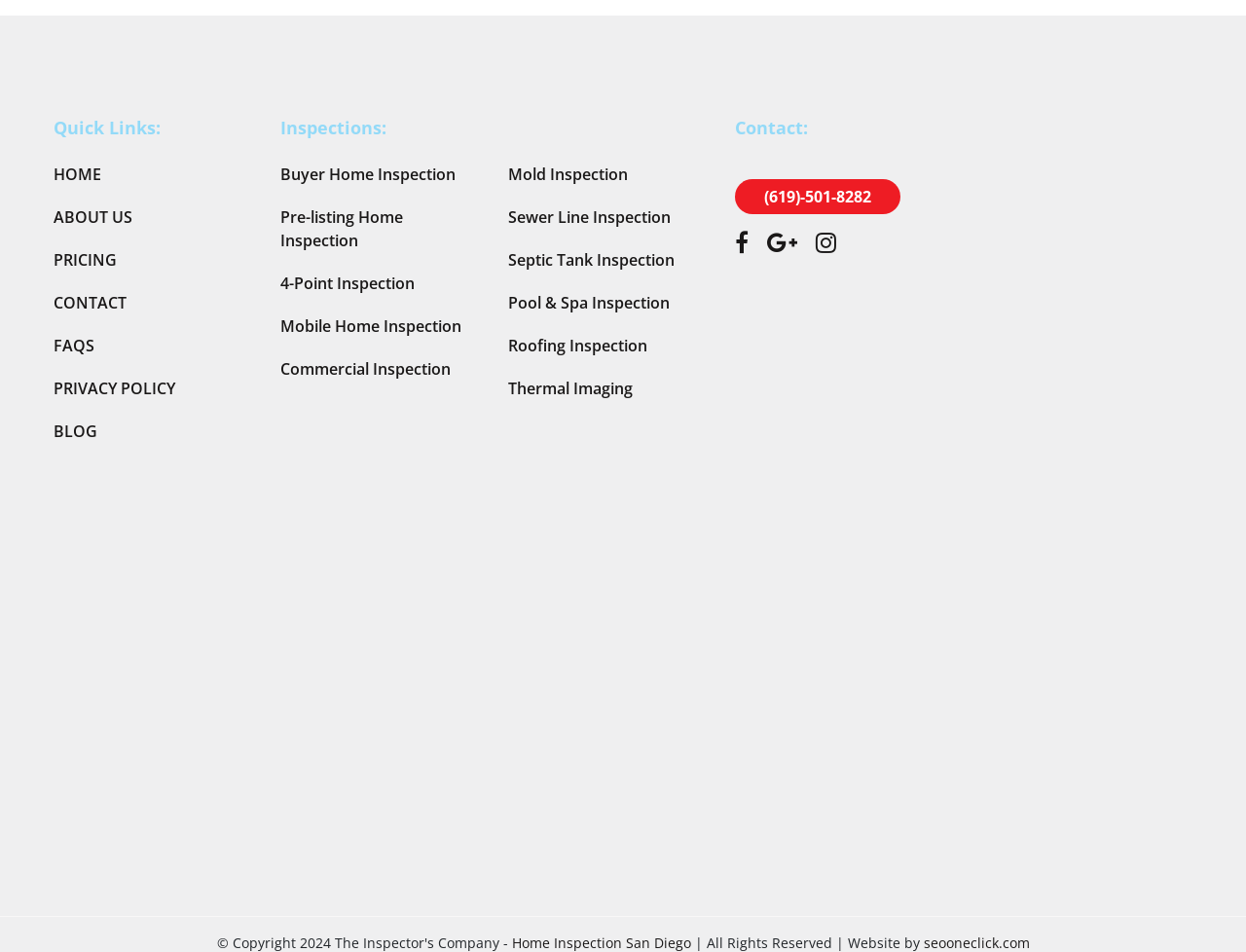Kindly determine the bounding box coordinates of the area that needs to be clicked to fulfill this instruction: "View the Mold Inspection page".

[0.408, 0.172, 0.504, 0.194]